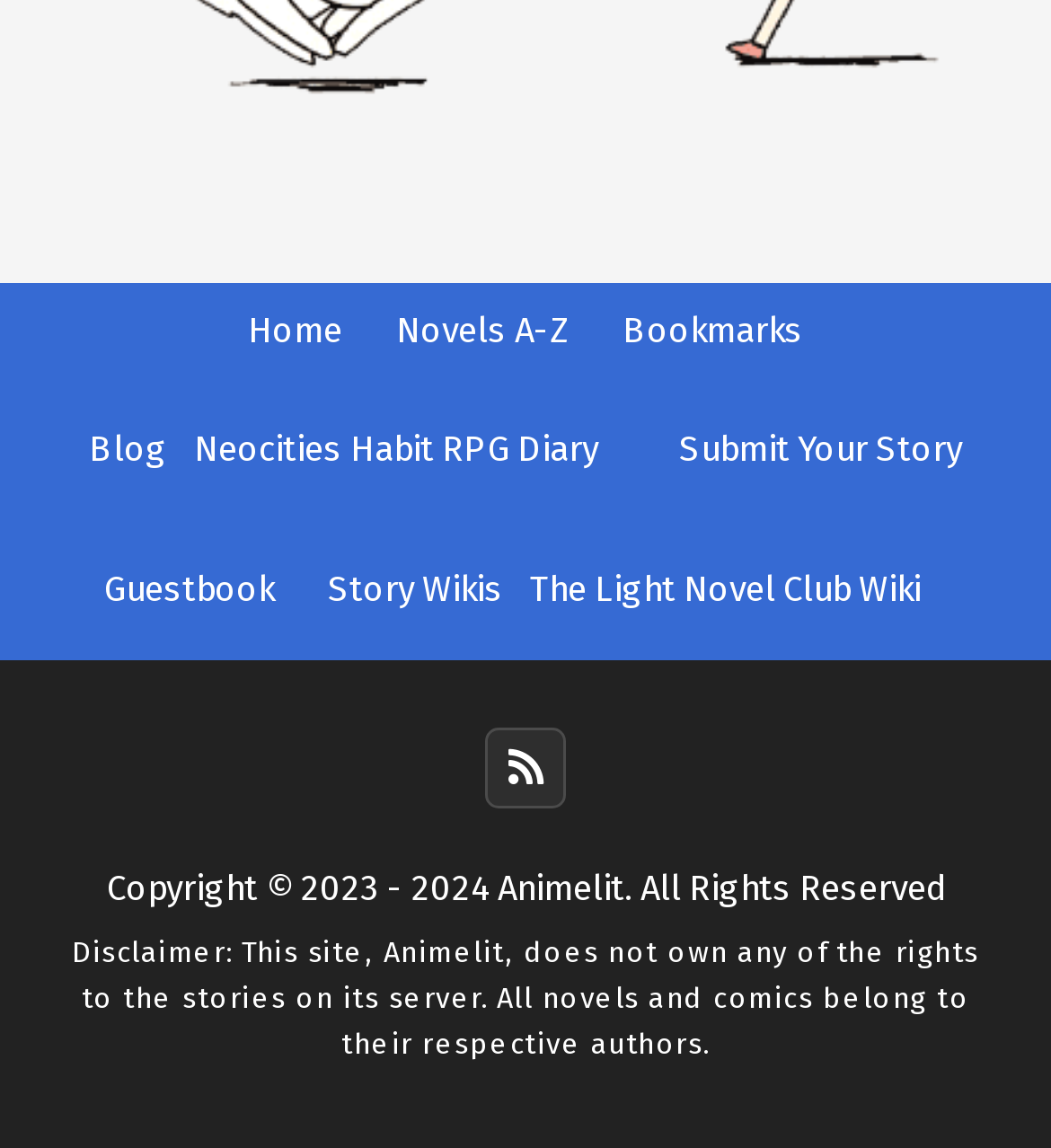Based on the element description: "The Light Novel Club Wiki", identify the UI element and provide its bounding box coordinates. Use four float numbers between 0 and 1, [left, top, right, bottom].

[0.504, 0.494, 0.876, 0.529]